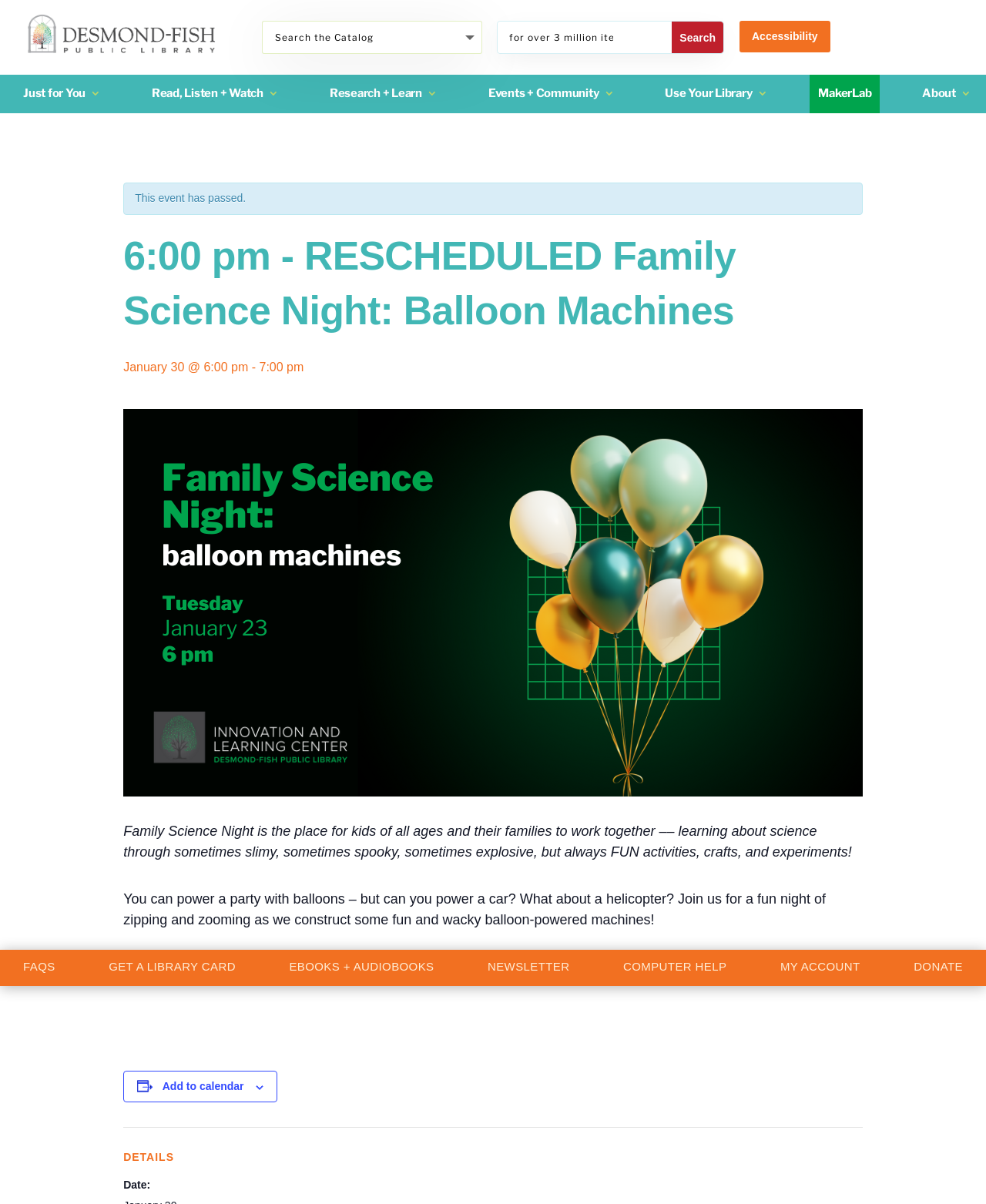Respond with a single word or phrase for the following question: 
What is the status of the event?

Full